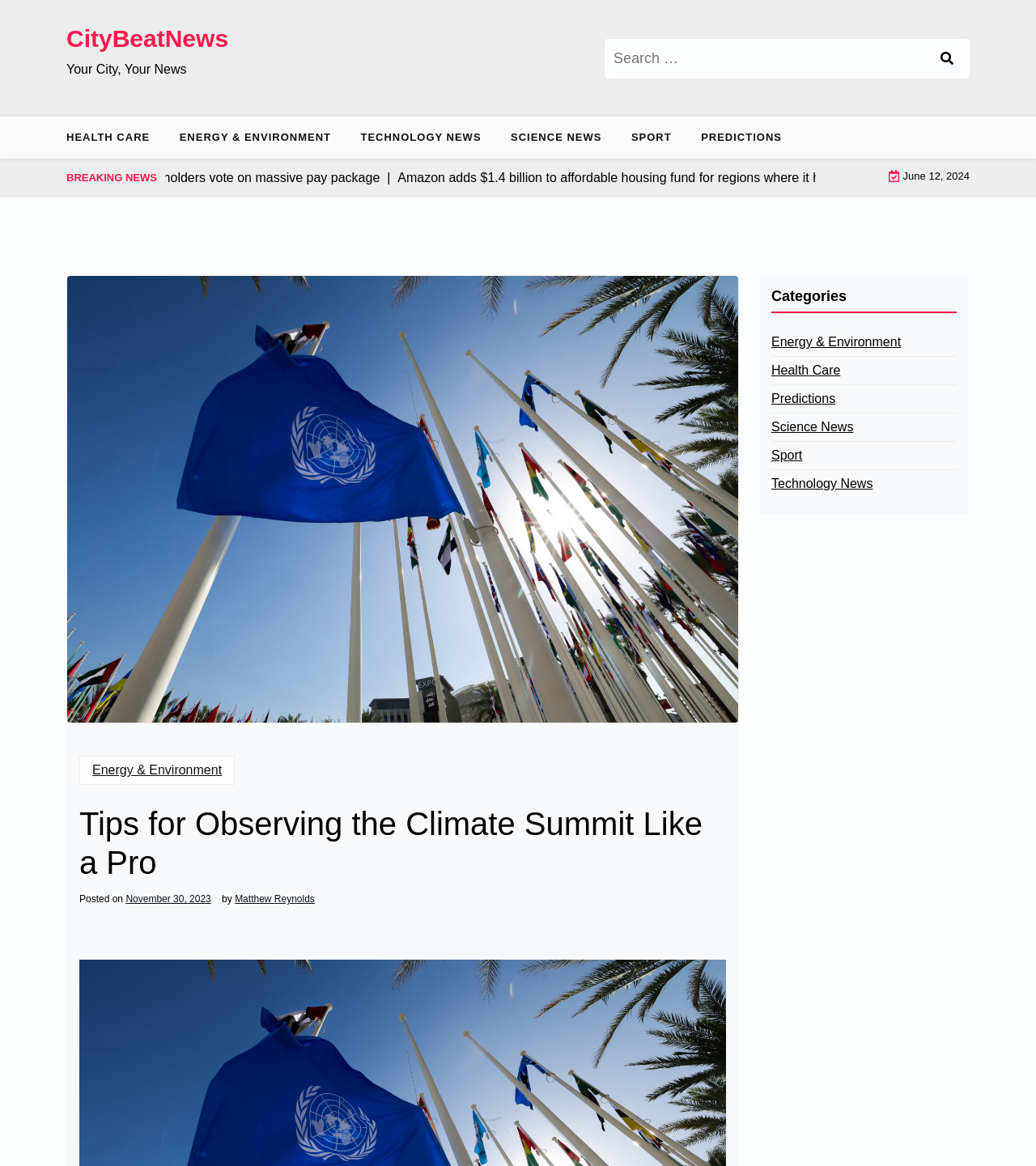Find the bounding box coordinates of the clickable area required to complete the following action: "View Energy & Environment category".

[0.745, 0.285, 0.87, 0.302]